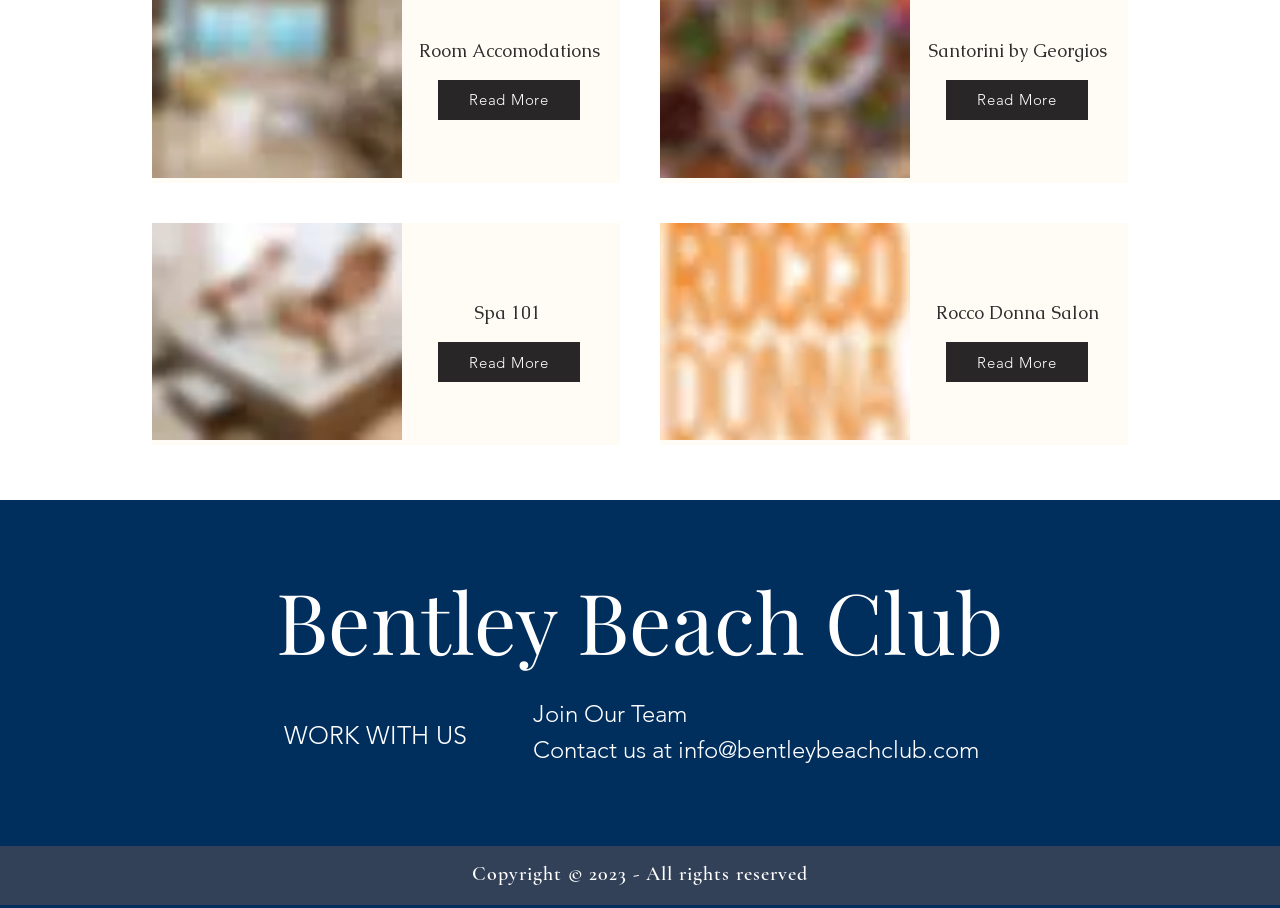Determine the bounding box for the described UI element: "Credits".

None